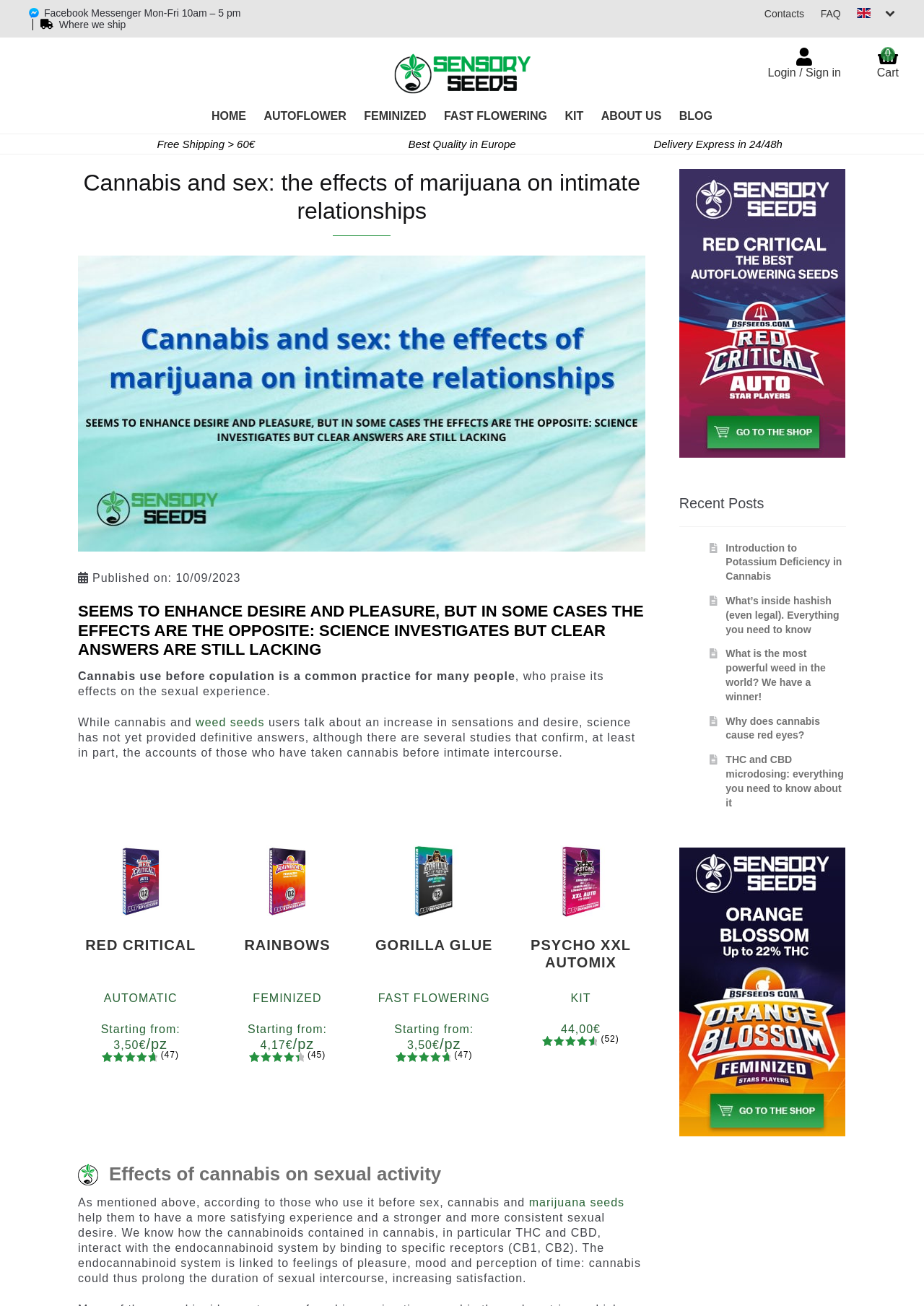What is the rating of Red Critical Auto flower seeds?
Use the image to give a comprehensive and detailed response to the question.

The rating of Red Critical Auto flower seeds can be found in the section where the product is described. The image 'Rated 4.81 out of 5' is located next to the product description, indicating the rating of the product.